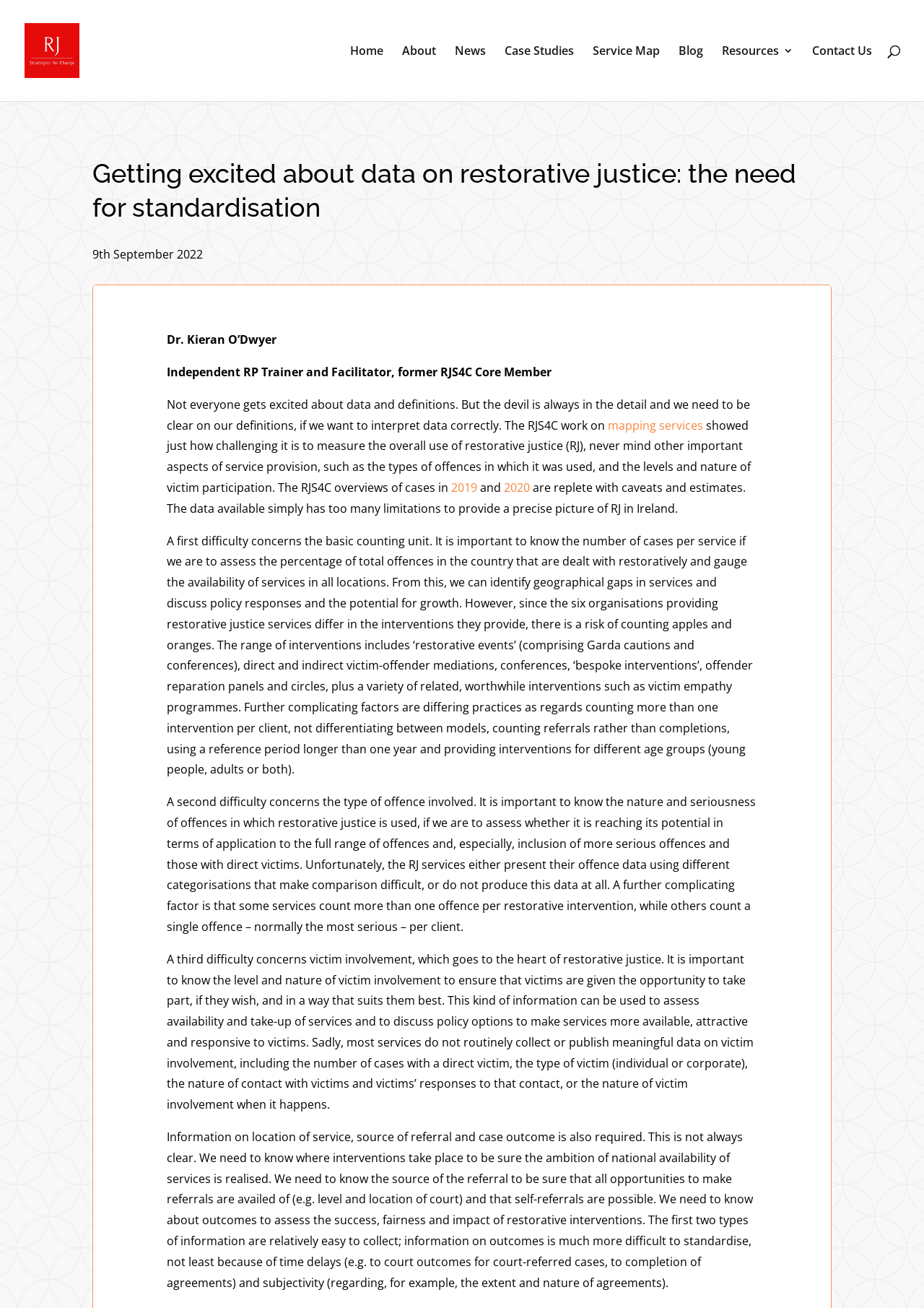Provide the bounding box coordinates in the format (top-left x, top-left y, bottom-right x, bottom-right y). All values are floating point numbers between 0 and 1. Determine the bounding box coordinate of the UI element described as: 2019

[0.488, 0.367, 0.517, 0.379]